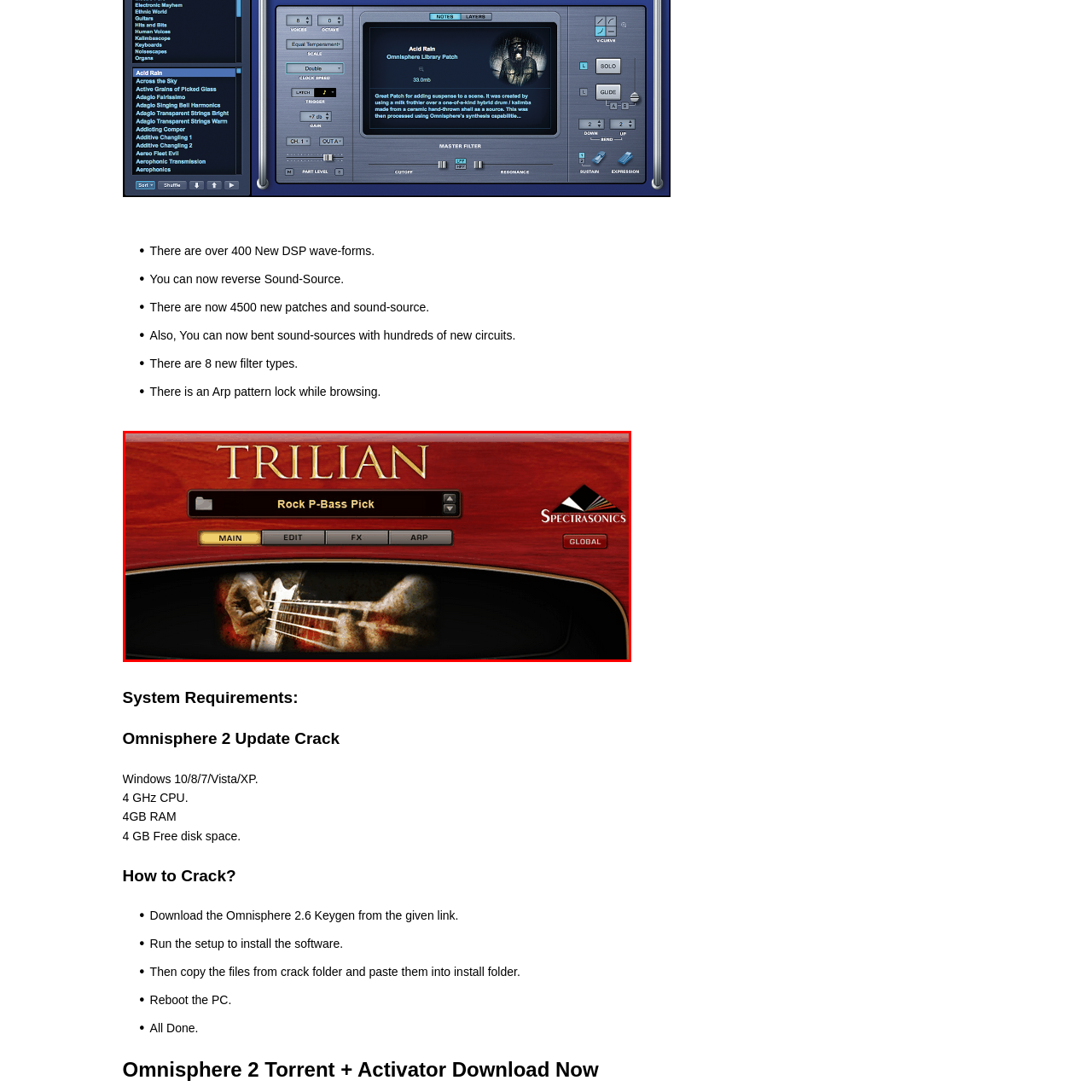Observe the content highlighted by the red box and supply a one-word or short phrase answer to the question: How many navigation buttons are below the title?

4